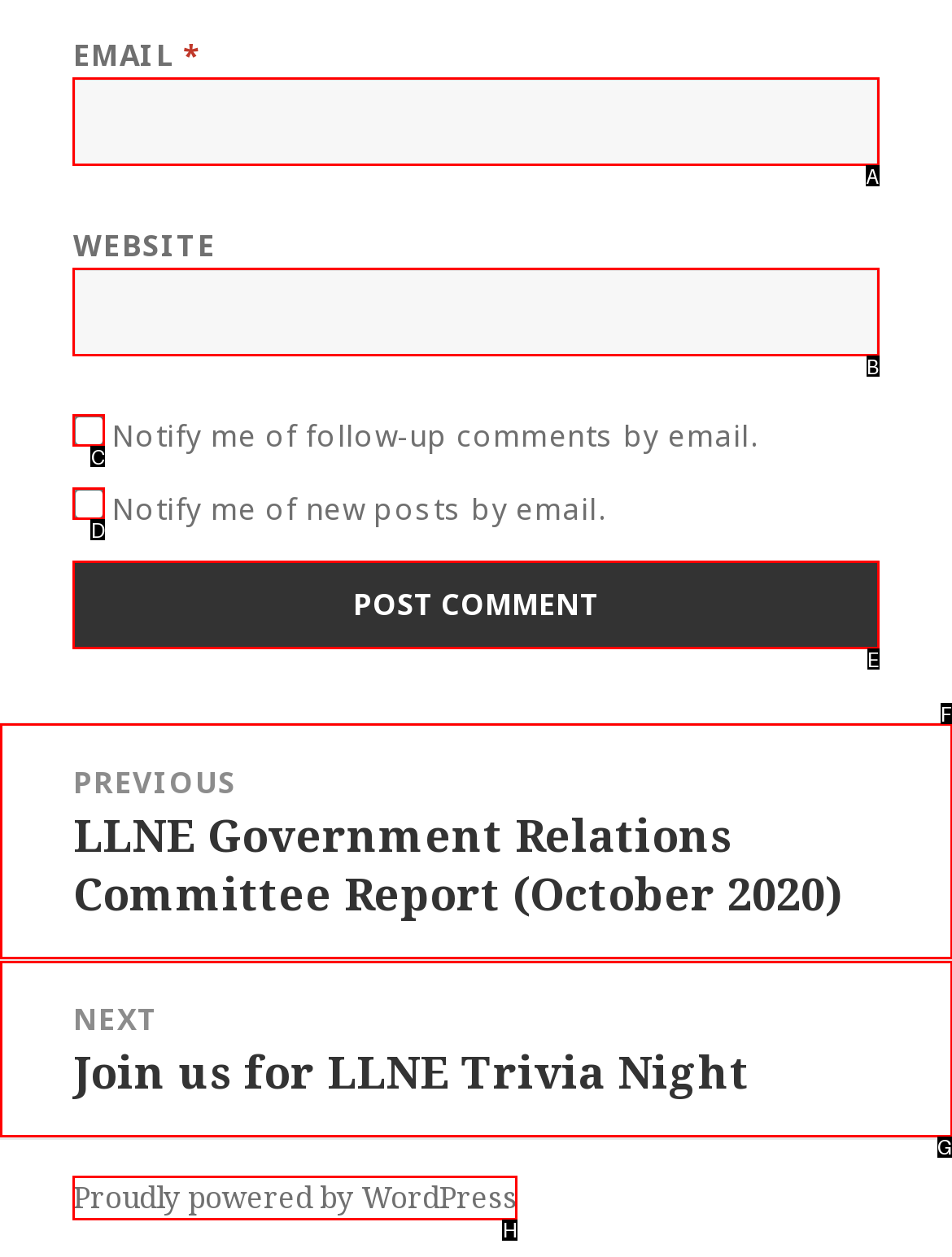Which HTML element should be clicked to perform the following task: Go to previous post
Reply with the letter of the appropriate option.

F